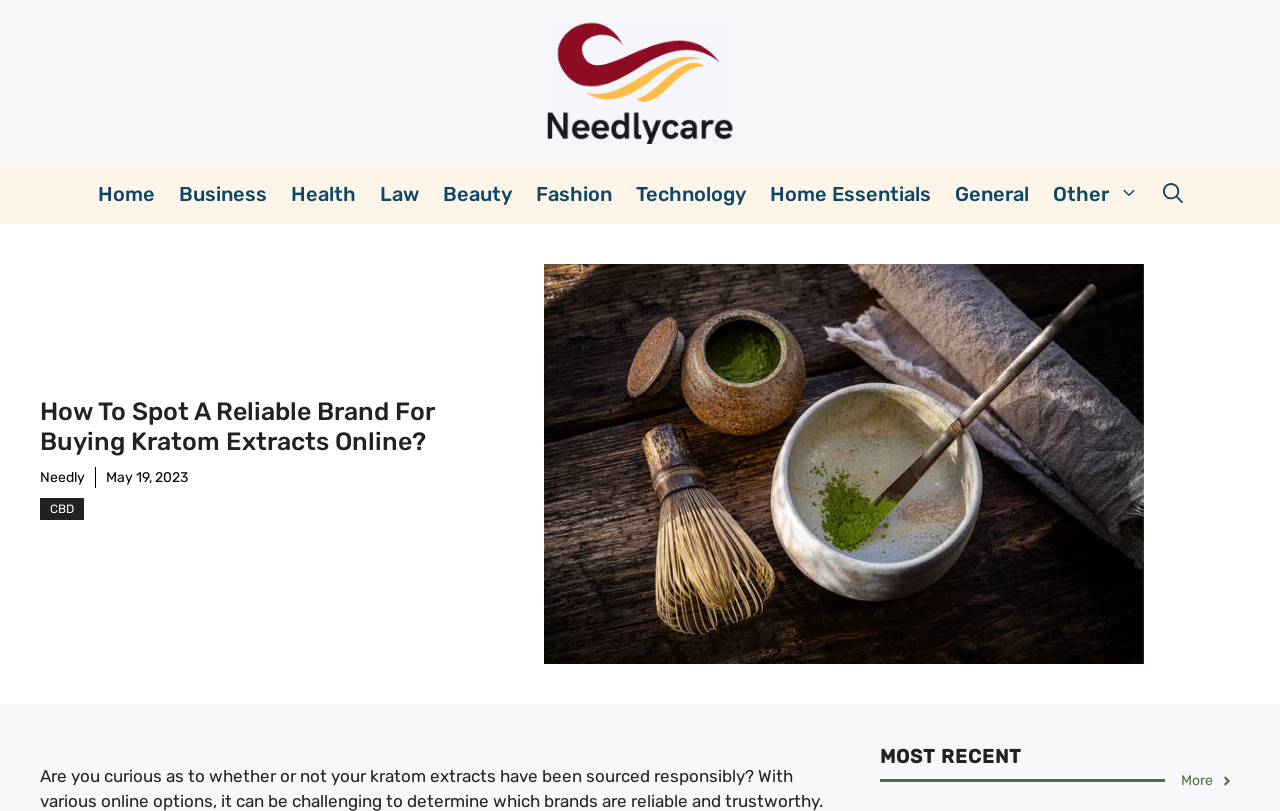Determine the bounding box coordinates of the clickable region to execute the instruction: "visit the Home page". The coordinates should be four float numbers between 0 and 1, denoted as [left, top, right, bottom].

[0.067, 0.202, 0.13, 0.276]